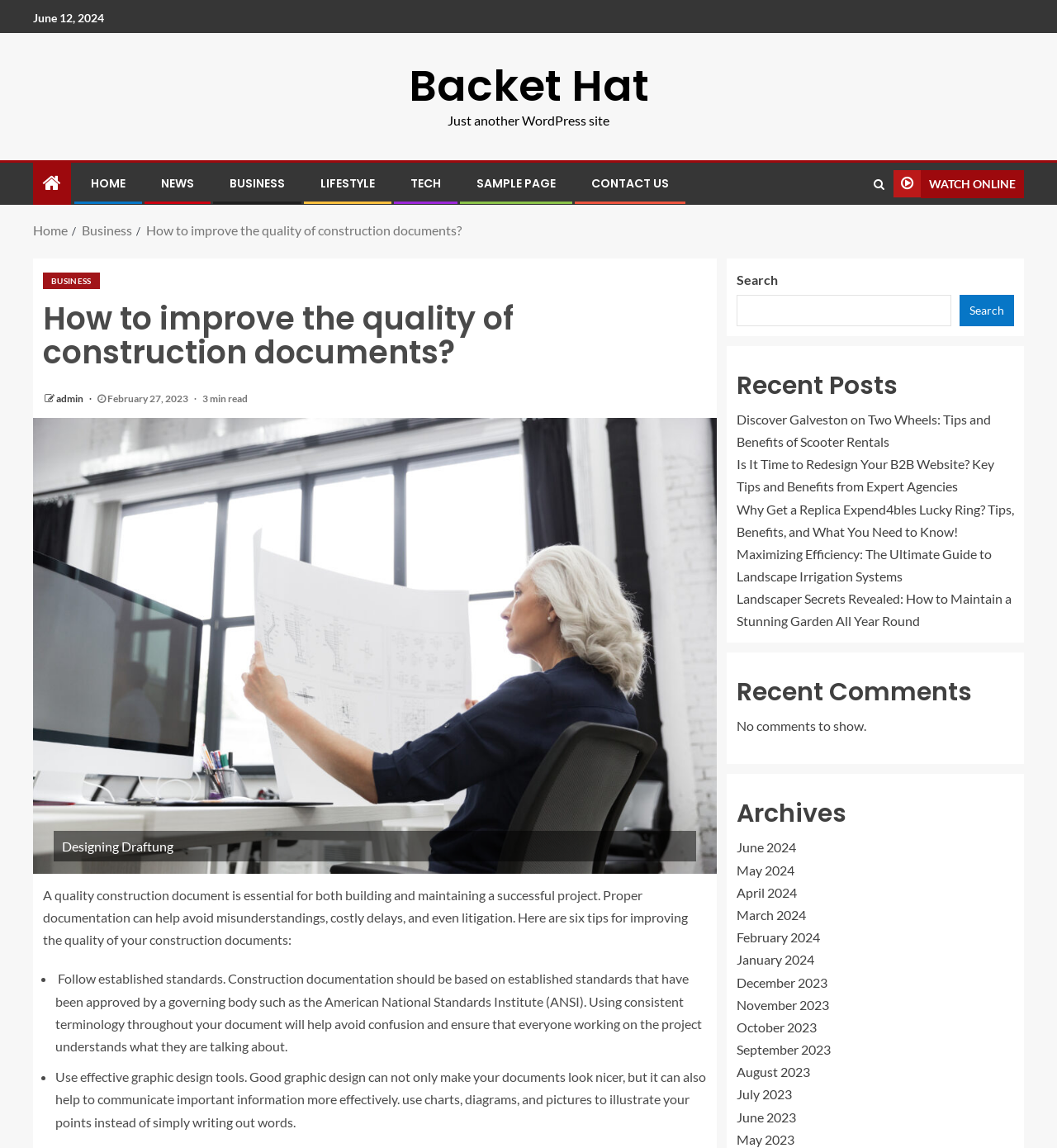Determine the bounding box coordinates of the target area to click to execute the following instruction: "View the 'Recent Posts'."

[0.697, 0.324, 0.959, 0.348]